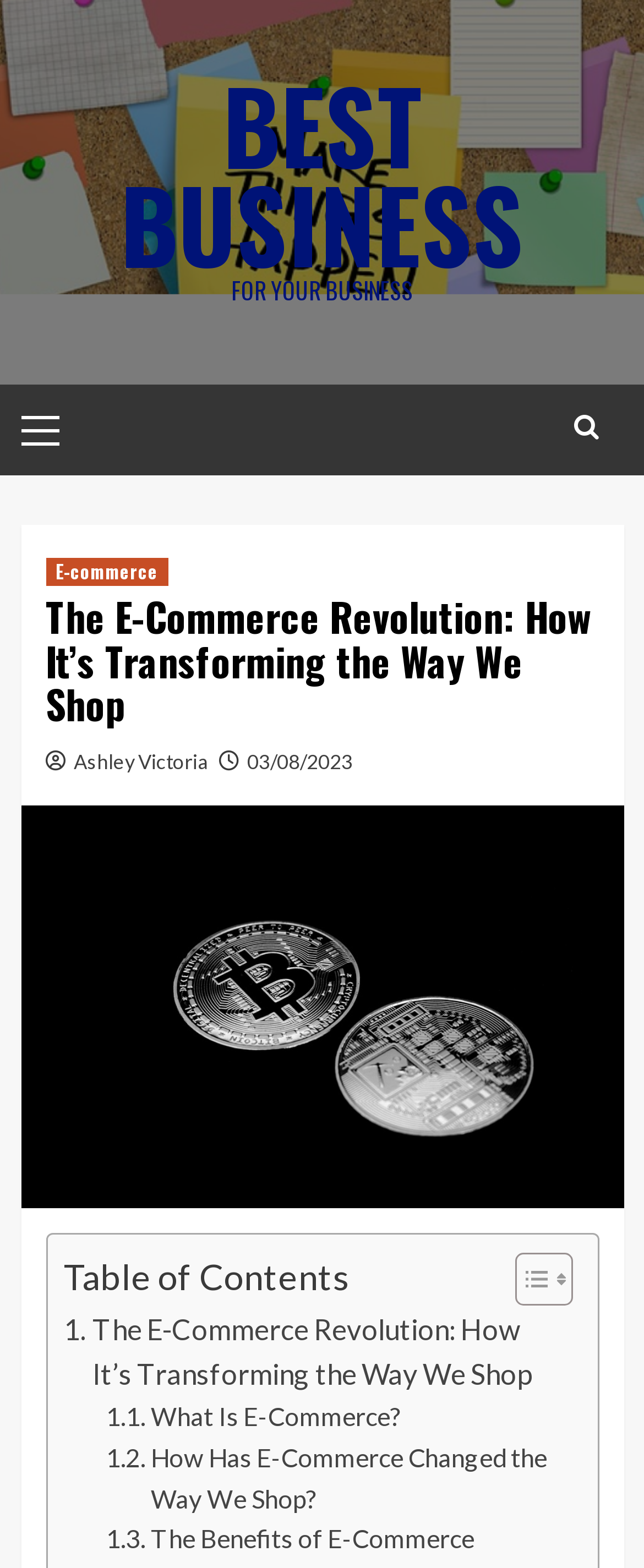Find the bounding box coordinates of the clickable area that will achieve the following instruction: "Click on the 'BEST BUSINESS' link".

[0.186, 0.032, 0.814, 0.188]